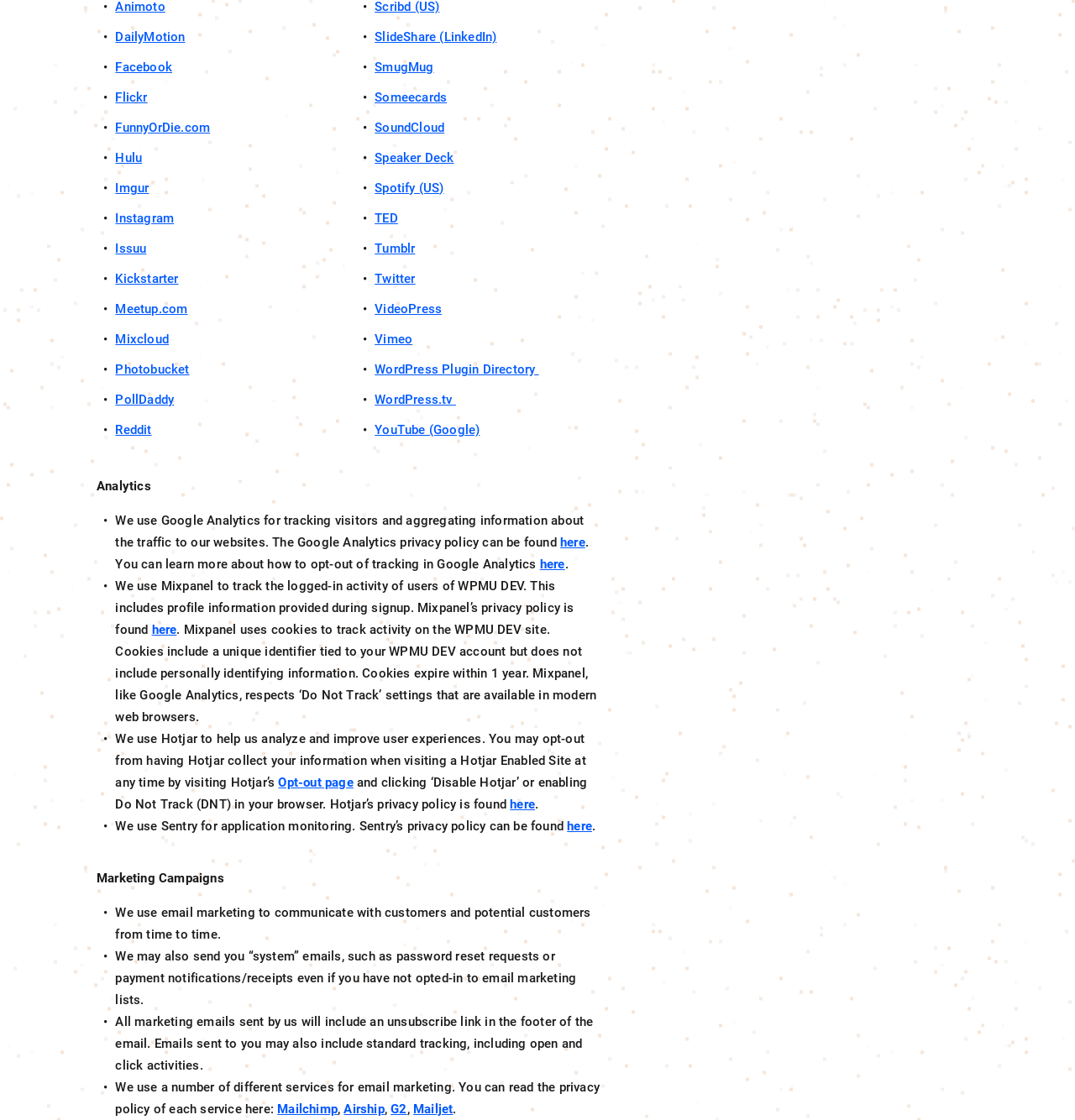Pinpoint the bounding box coordinates of the area that must be clicked to complete this instruction: "Click on DailyMotion".

[0.107, 0.023, 0.317, 0.043]